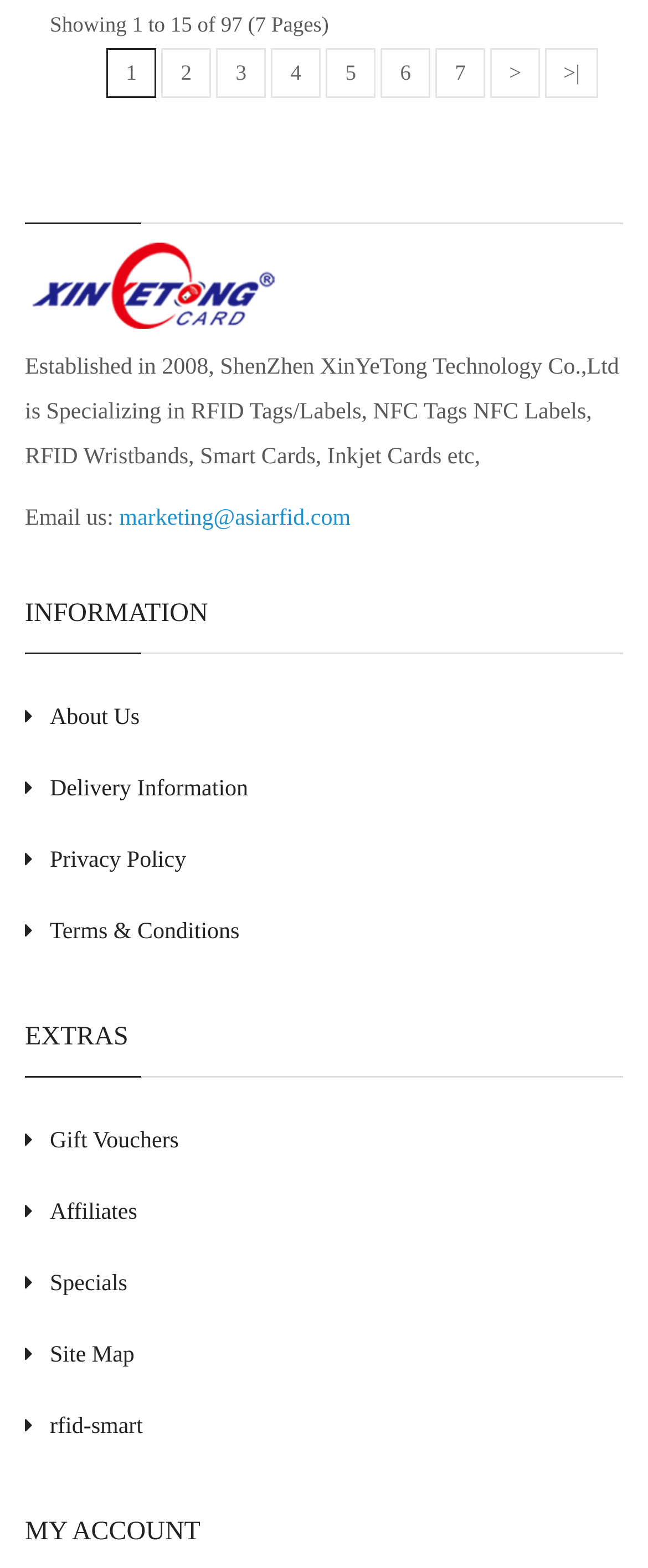What is the company's specialization?
Please elaborate on the answer to the question with detailed information.

The answer can be found by looking at the text 'Established in 2008, ShenZhen XinYeTong Technology Co.,Ltd is Specializing in...' which provides the company's specialization.